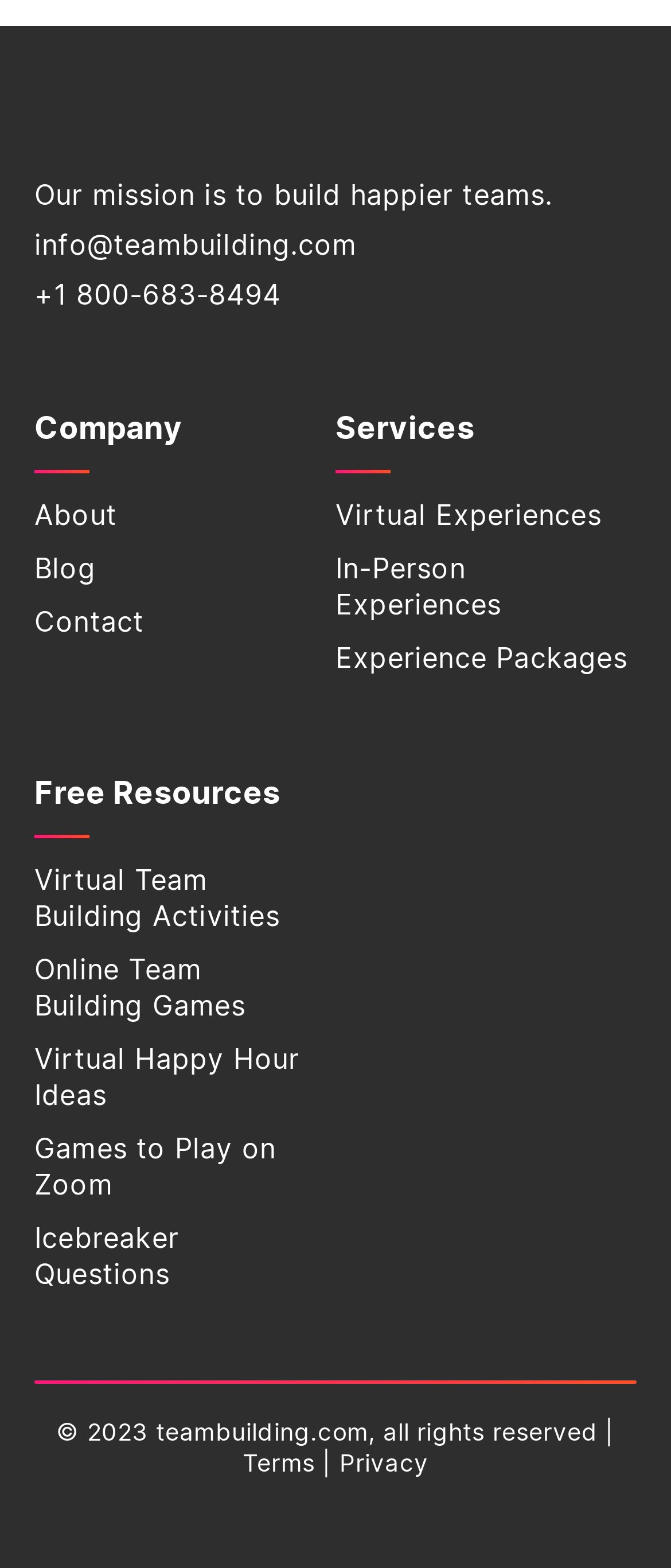Can you pinpoint the bounding box coordinates for the clickable element required for this instruction: "View terms and conditions"? The coordinates should be four float numbers between 0 and 1, i.e., [left, top, right, bottom].

[0.361, 0.927, 0.469, 0.942]